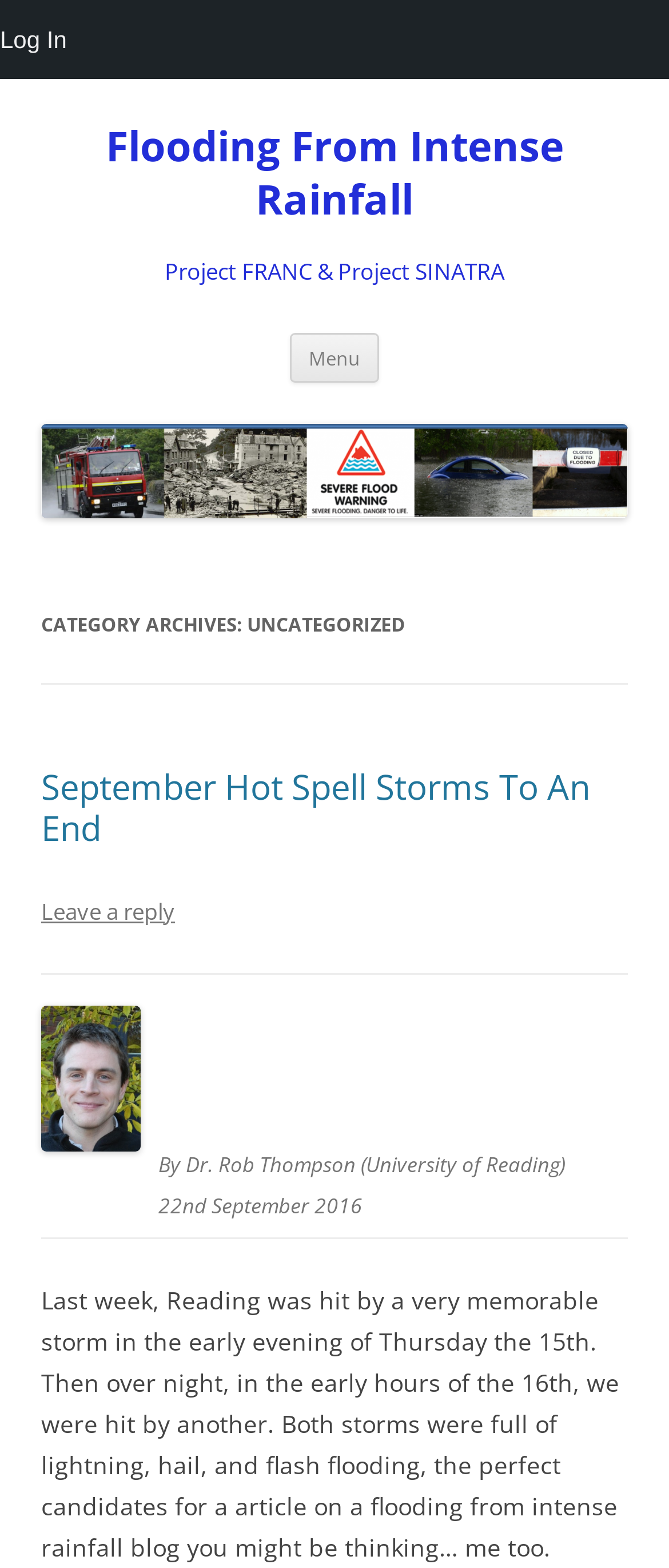Construct a thorough caption encompassing all aspects of the webpage.

The webpage is about flooding from intense rainfall, specifically categorized under "Uncategorized". At the top left corner, there is a "Log In" link. Below it, there is a heading "Flooding From Intense Rainfall" which is also a link. Next to it, on the right side, there is a "Menu" button and a "Skip to content" link.

Below the heading, there is another heading "Project FRANC & Project SINATRA". Following this, there is a link "Flooding From Intense Rainfall" with an image of the same name above it. The image takes up most of the width of the page.

Underneath the image, there is a header section with a heading "CATEGORY ARCHIVES: UNCATEGORIZED". Below this, there is a heading "September Hot Spell Storms To An End" which is also a link. Next to it, there is a "Leave a reply" link.

Below this section, there is a table with a single row. The row has two grid cells. The first grid cell contains an image of "laura_baker", and the second grid cell contains text "By Dr. Rob Thompson (University of Reading) 22nd September 2016".

Finally, at the bottom of the page, there is a block of text describing a storm that hit Reading, mentioning lightning, hail, and flash flooding.